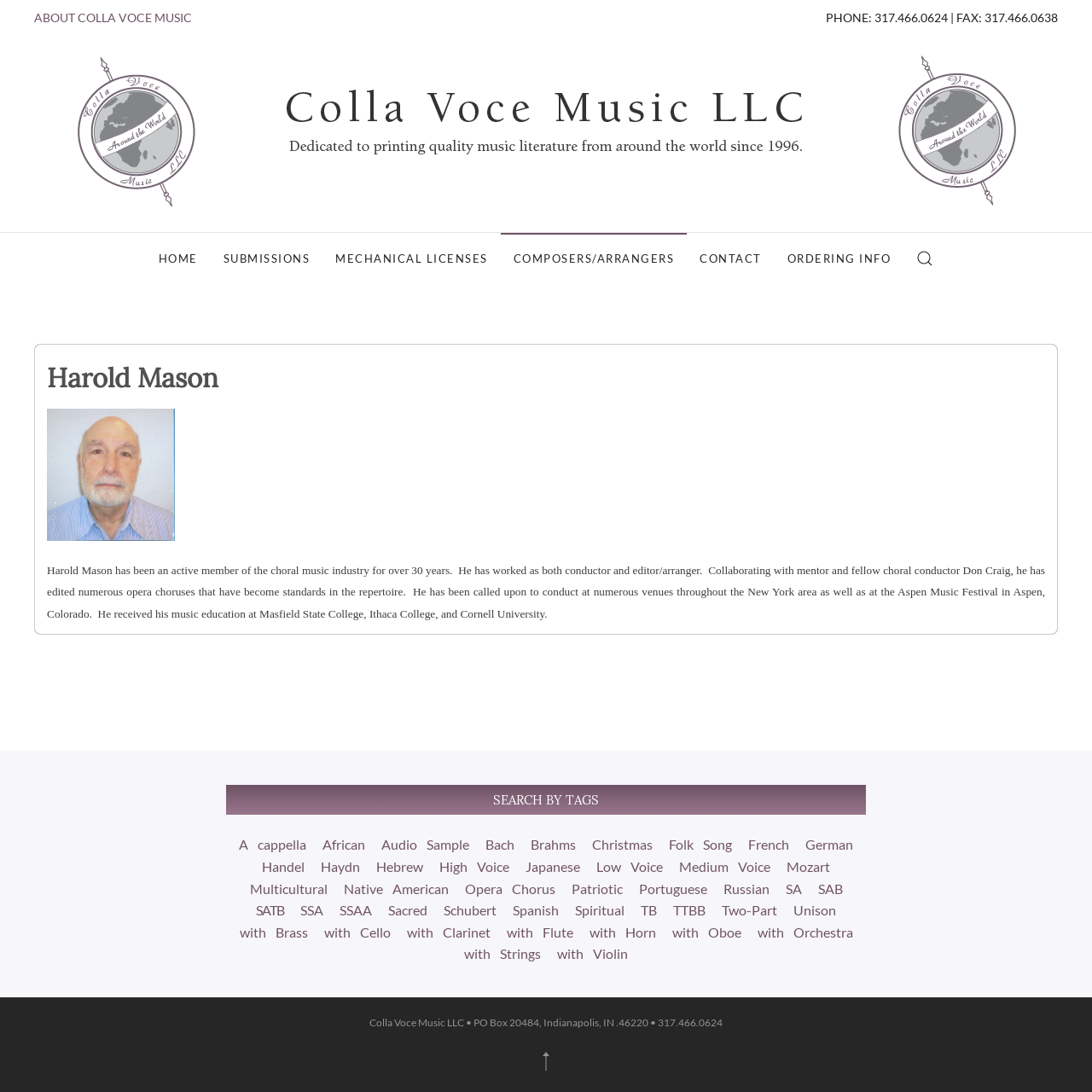Provide the bounding box coordinates in the format (top-left x, top-left y, bottom-right x, bottom-right y). All values are floating point numbers between 0 and 1. Determine the bounding box coordinate of the UI element described as: InkPixi

None